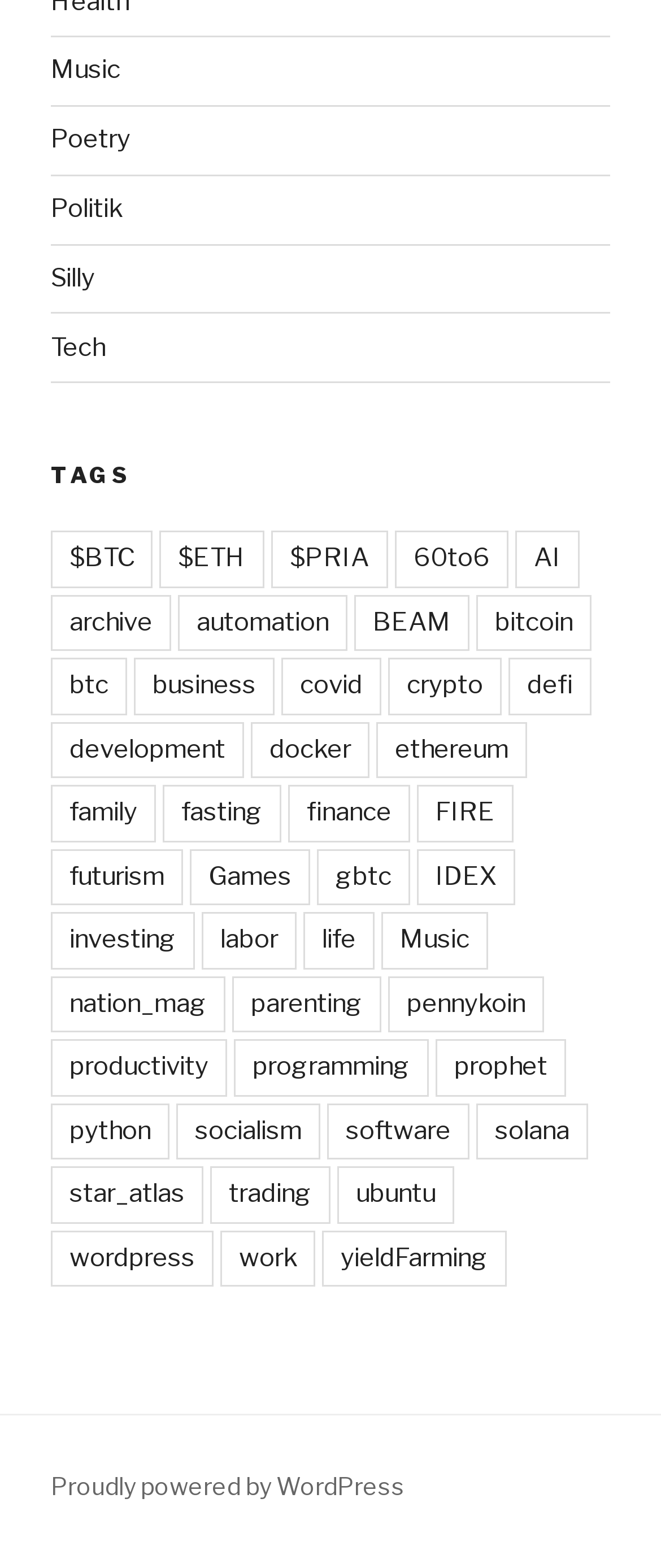Extract the bounding box of the UI element described as: "What links here".

None